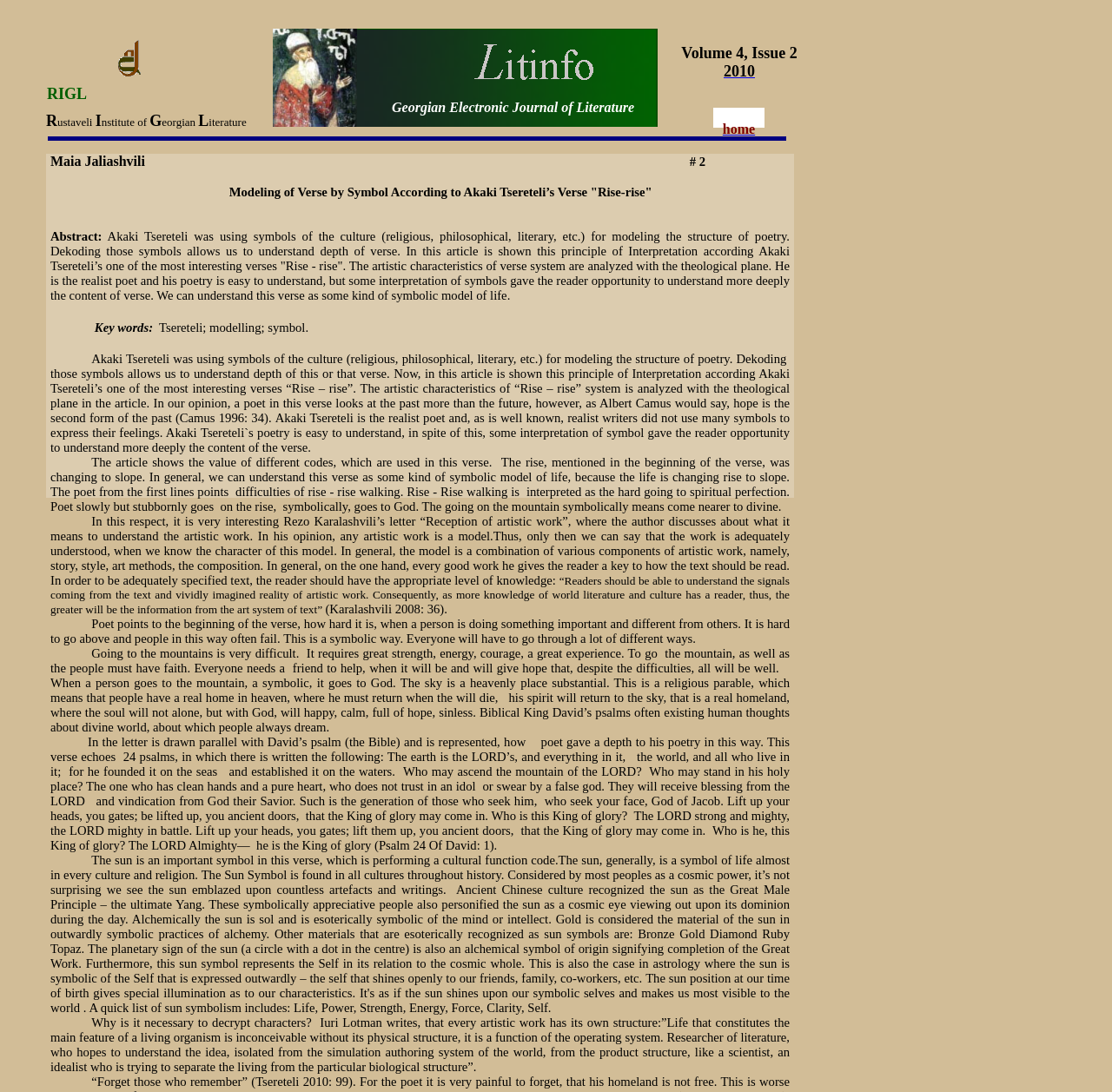What is the significance of the sun symbol in the article?
Based on the screenshot, respond with a single word or phrase.

Symbol of life